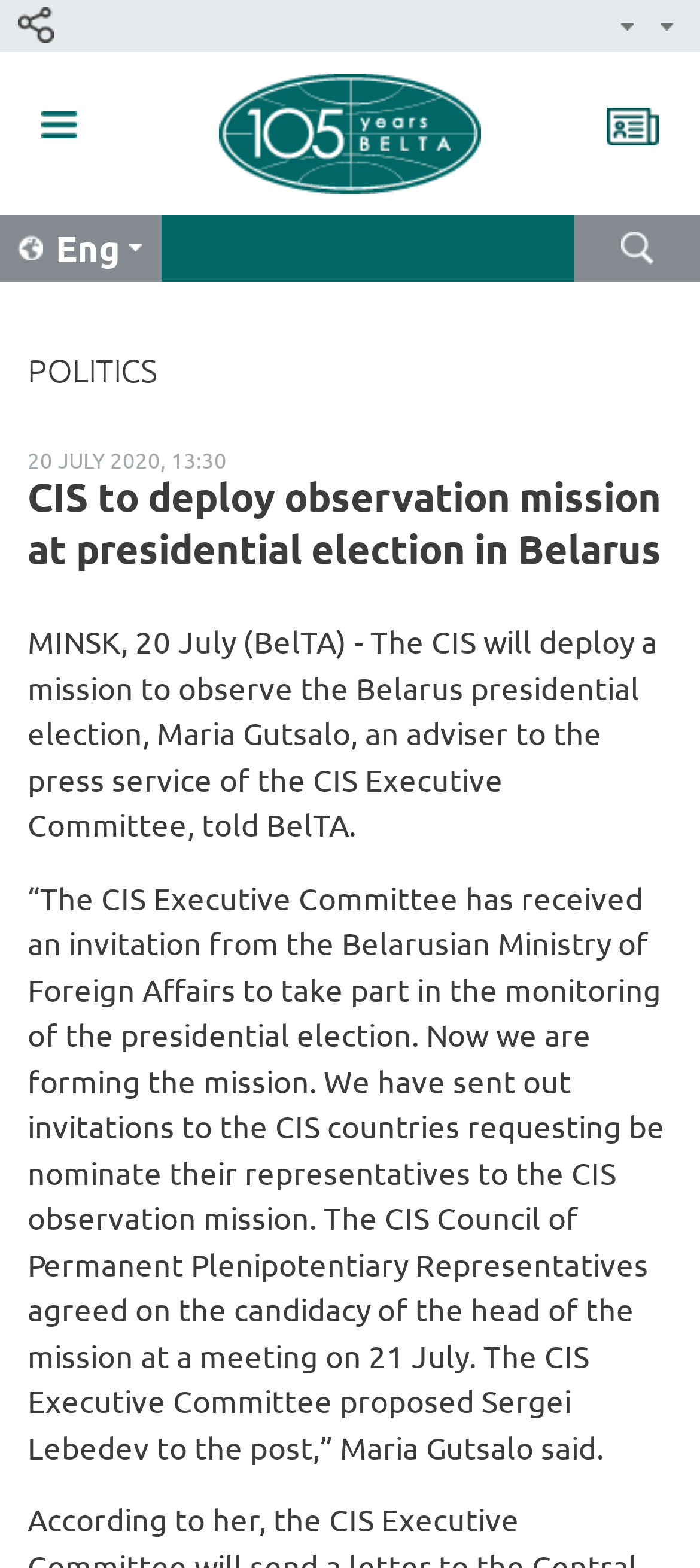By analyzing the image, answer the following question with a detailed response: What is the date of the news article?

I found the date of the news article by looking at the StaticText element with the content '20 JULY 2020, 13:30' which is located at the top of the webpage.